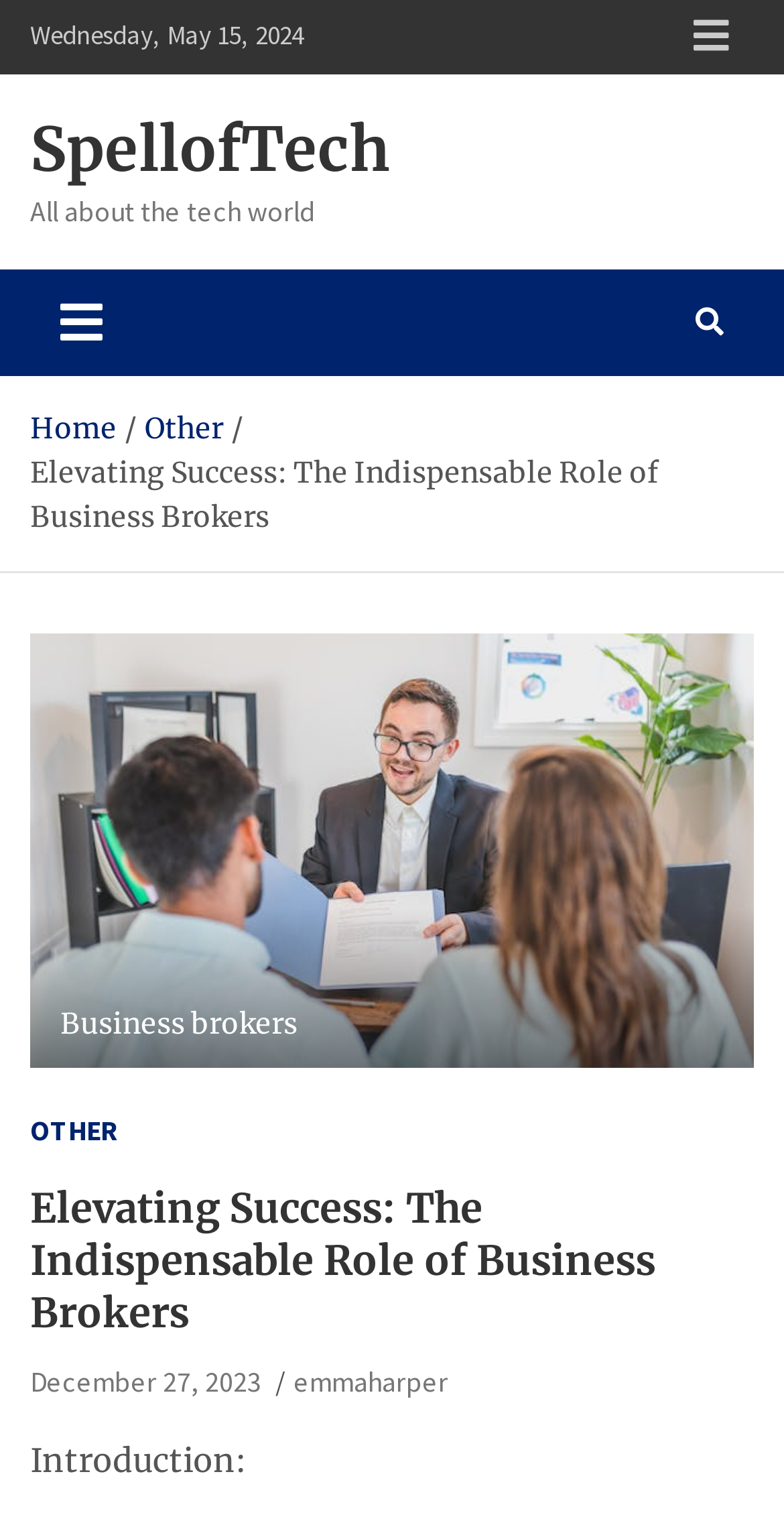Please determine the bounding box coordinates of the element's region to click in order to carry out the following instruction: "Read the article about elevating success". The coordinates should be four float numbers between 0 and 1, i.e., [left, top, right, bottom].

[0.038, 0.777, 0.962, 0.88]